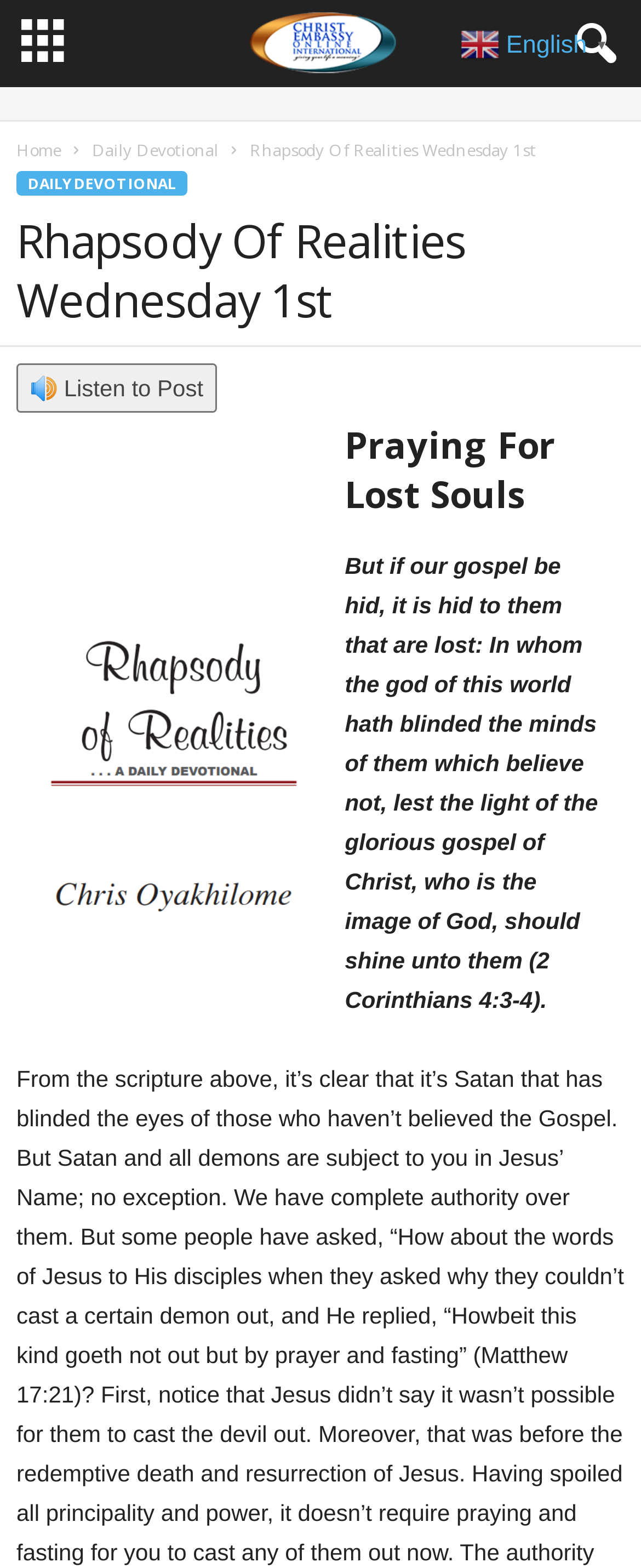What is the headline of the webpage?

Rhapsody Of Realities Wednesday 1st